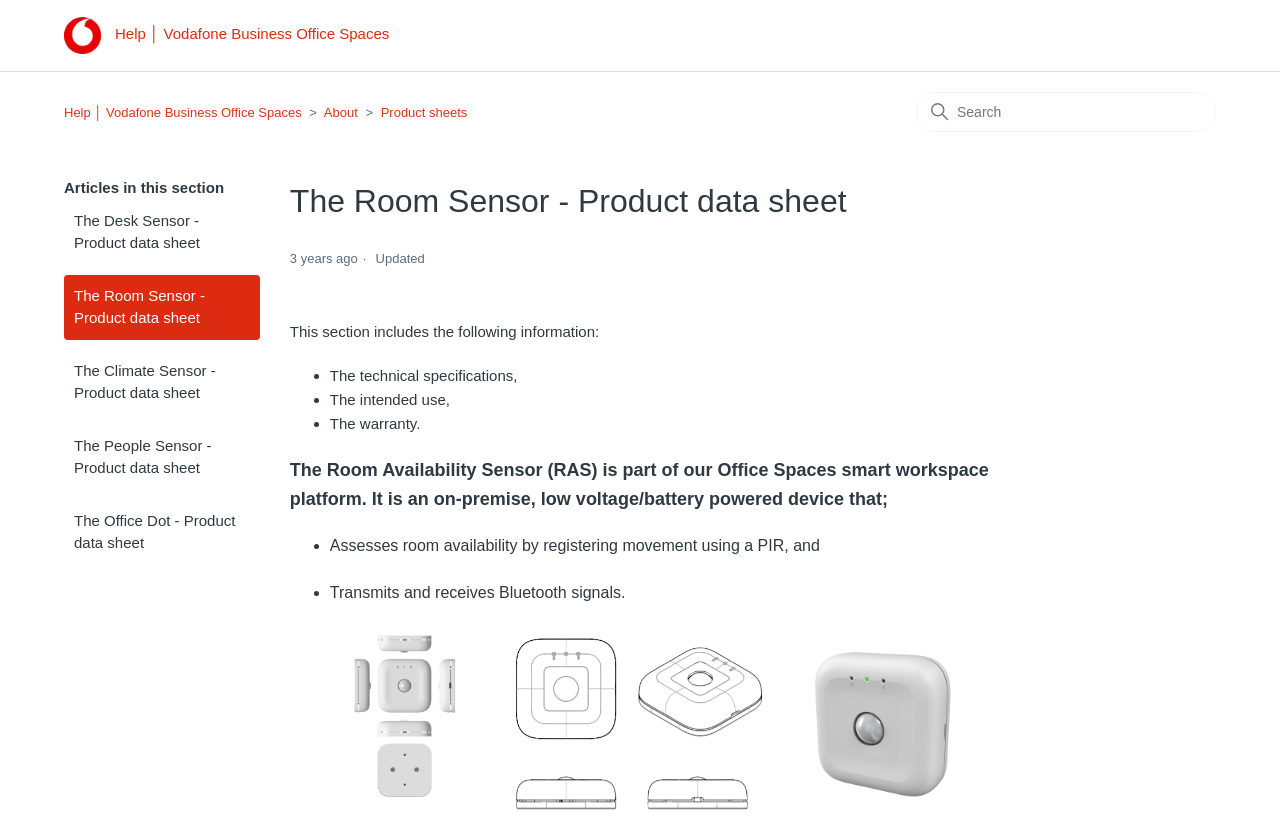Please locate the bounding box coordinates of the element that should be clicked to achieve the given instruction: "Read Privacy Policy".

None